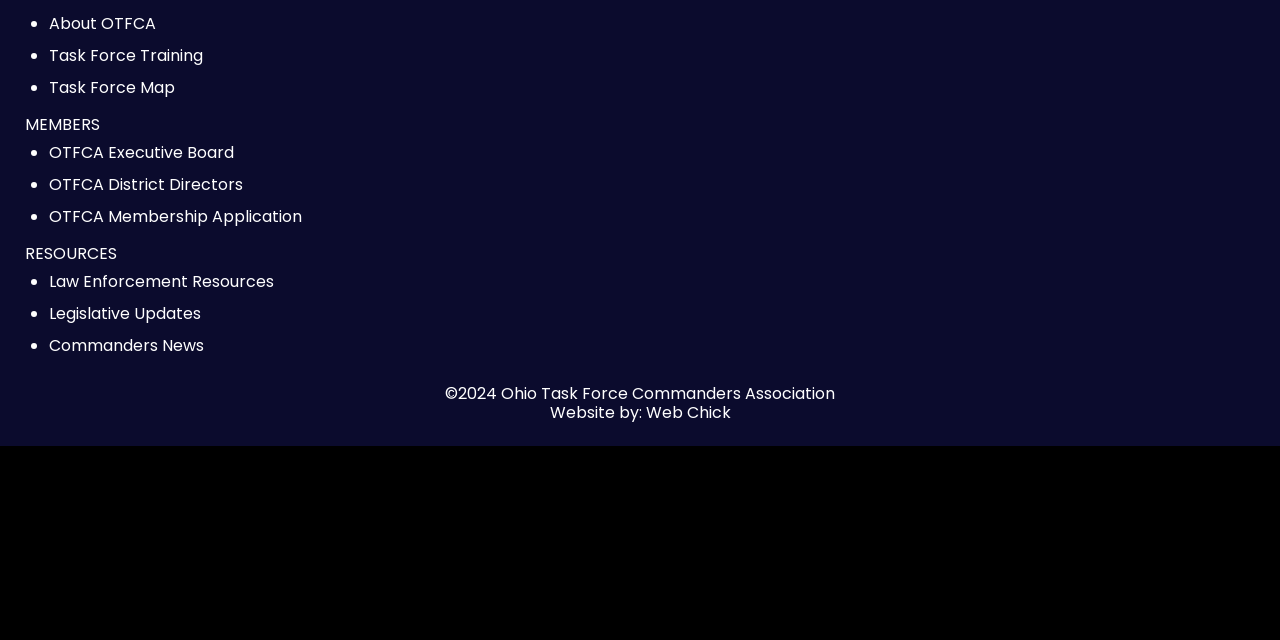Please provide the bounding box coordinates in the format (top-left x, top-left y, bottom-right x, bottom-right y). Remember, all values are floating point numbers between 0 and 1. What is the bounding box coordinate of the region described as: Legislative Updates

[0.038, 0.468, 0.157, 0.518]